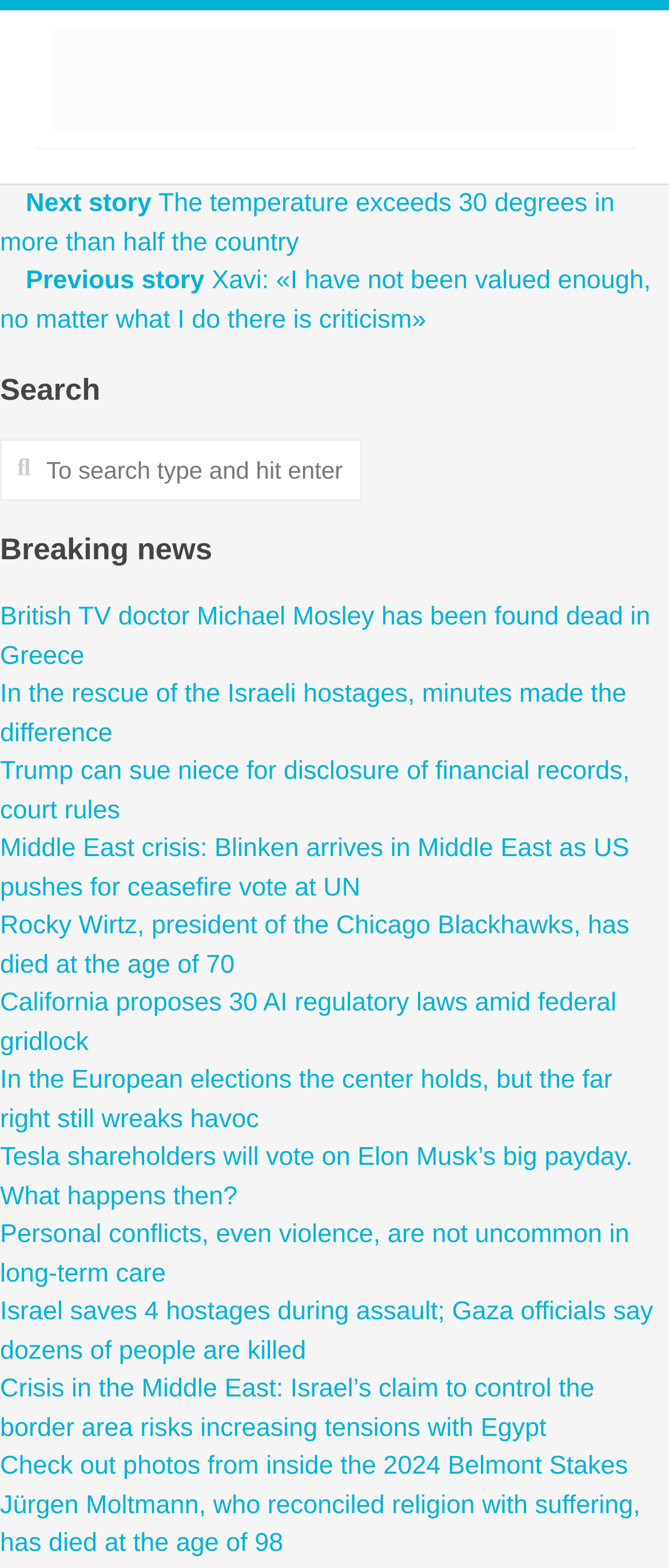Describe all visible elements and their arrangement on the webpage.

This webpage appears to be a news aggregator website, with a prominent header section at the top featuring a logo and a search bar. The logo, "RX Canada 24", is accompanied by an image and a link to the website's homepage. Below the header, there are navigation links to the previous and next stories.

The main content of the webpage is divided into two sections. The top section is dedicated to breaking news, with a heading that reads "Breaking news". This section features a list of news articles, each represented by a link with a brief summary of the article. The articles are arranged in a vertical column, with the most recent news at the top.

The news articles cover a wide range of topics, including politics, international news, sports, and entertainment. Some of the article titles include "British TV doctor Michael Mosley has been found dead in Greece", "Trump can sue niece for disclosure of financial records, court rules", and "Check out photos from inside the 2024 Belmont Stakes".

The webpage also features a search bar at the top, which allows users to search for specific news articles or topics. The search bar is accompanied by a brief instruction that reads "To search type and hit enter".